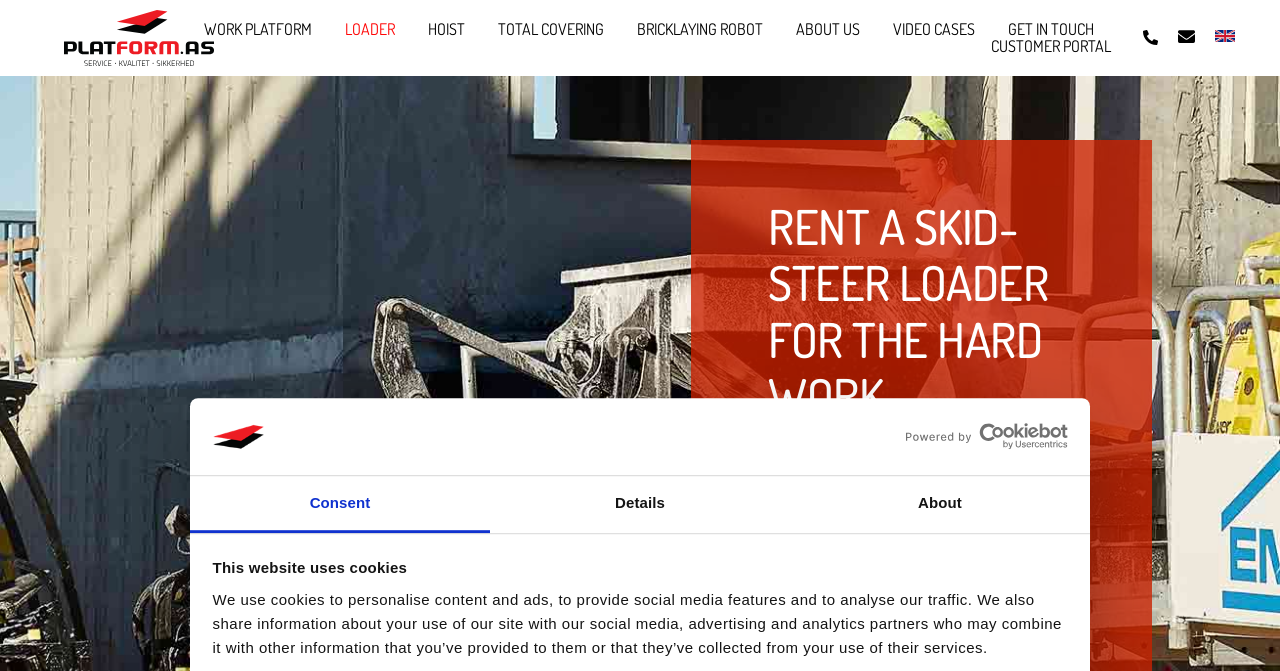Provide a brief response to the question below using a single word or phrase: 
What is the purpose of the equipment?

Heavy work